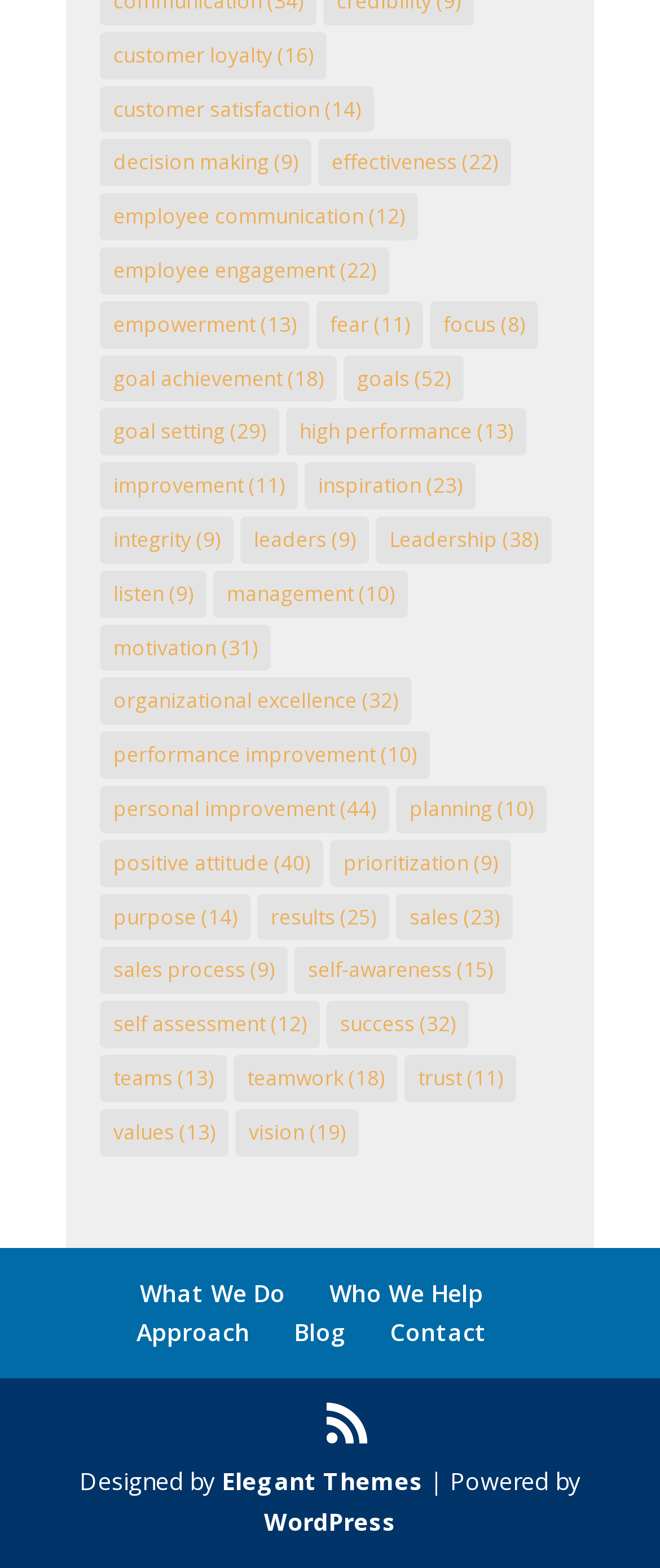Determine the bounding box coordinates in the format (top-left x, top-left y, bottom-right x, bottom-right y). Ensure all values are floating point numbers between 0 and 1. Identify the bounding box of the UI element described by: Approach

[0.206, 0.839, 0.378, 0.86]